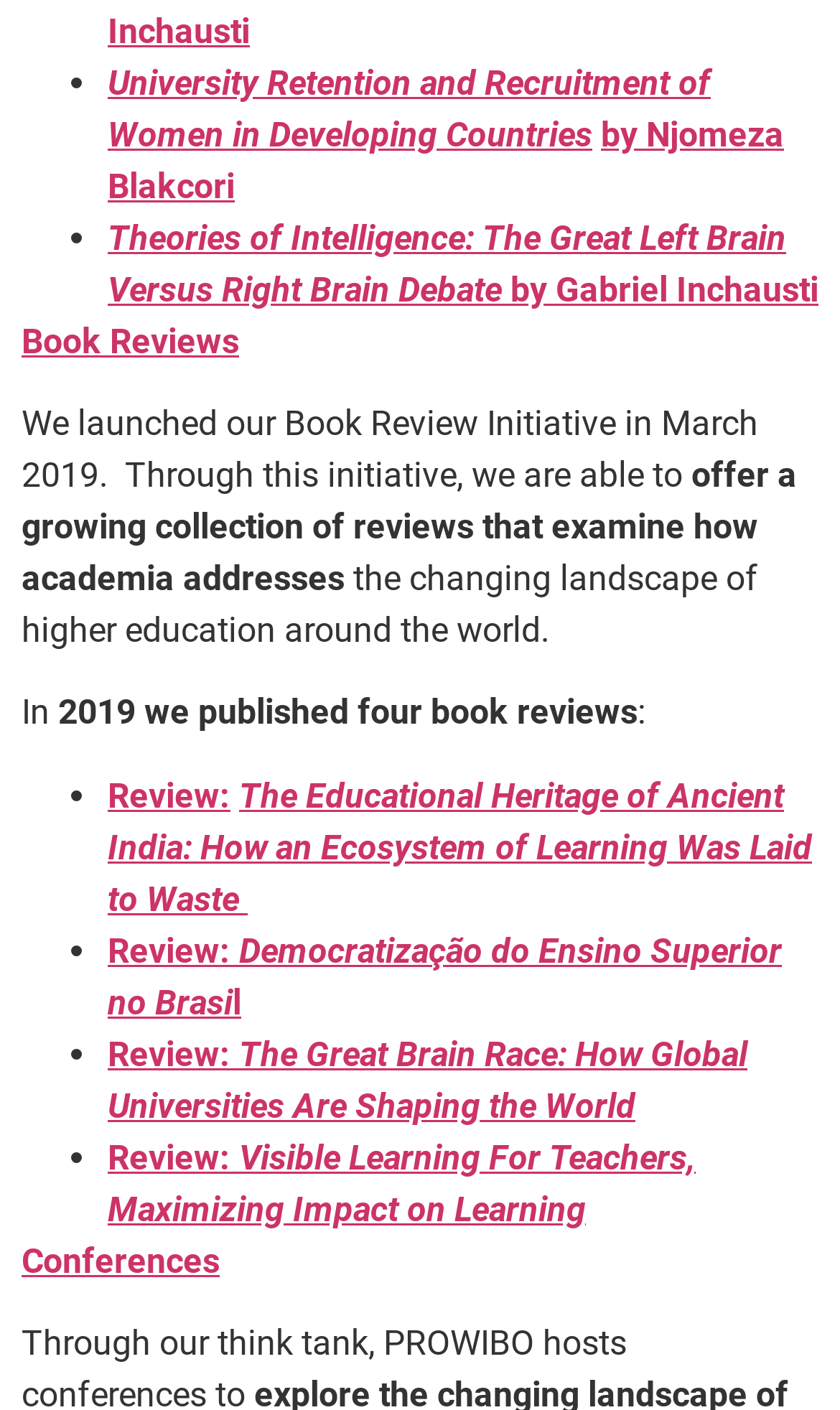Review the image closely and give a comprehensive answer to the question: What is the title of the section above the list of book reviews?

I found the title of the section by looking at the link above the list of book reviews. The link is 'Book Reviews'.